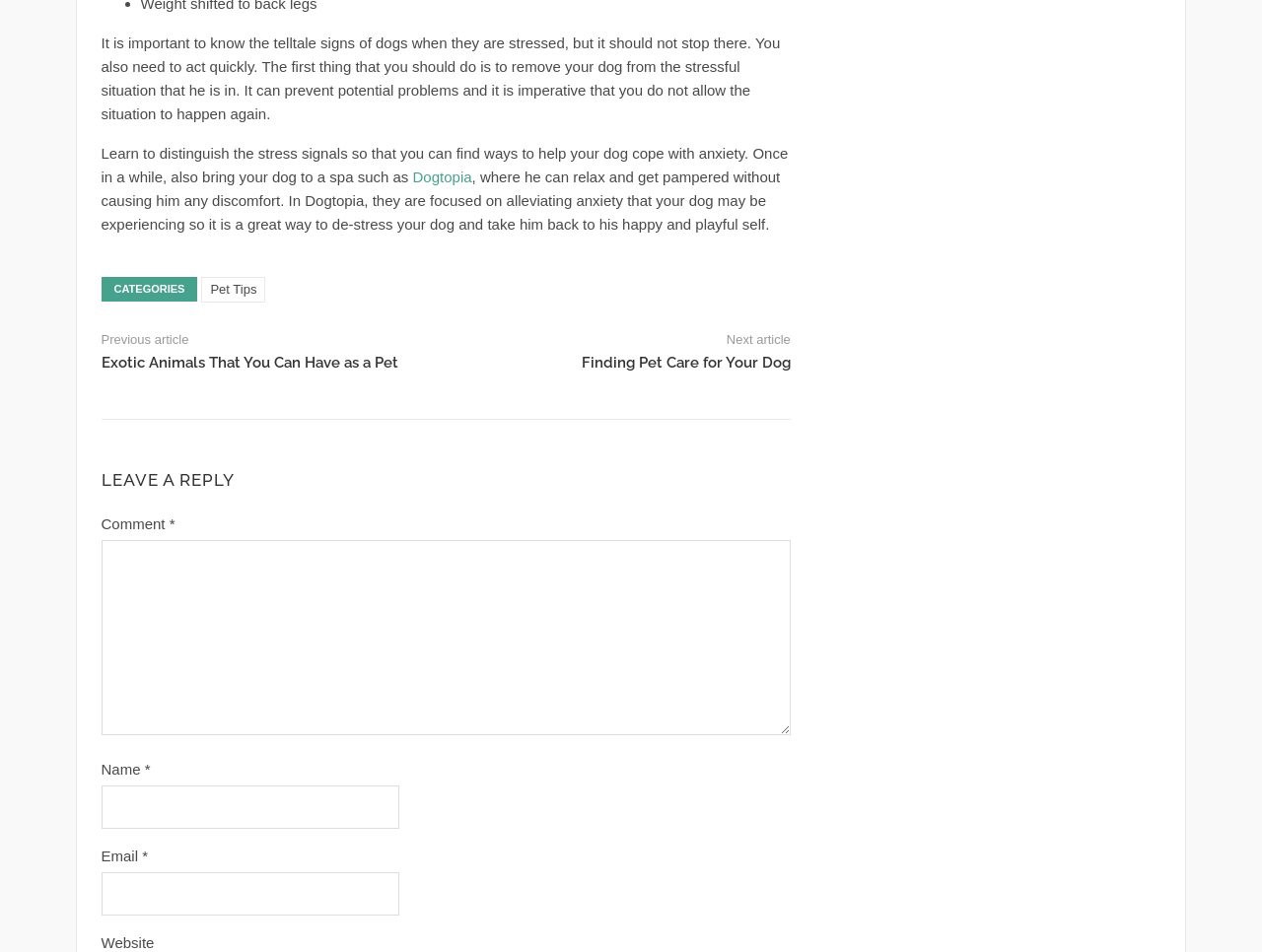Please provide the bounding box coordinates for the UI element as described: "Dogtopia". The coordinates must be four floats between 0 and 1, represented as [left, top, right, bottom].

[0.327, 0.177, 0.374, 0.194]